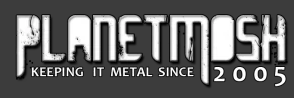What genre of music does the website focus on?
Look at the webpage screenshot and answer the question with a detailed explanation.

The tagline 'KEEPING IT METAL SINCE 2005' and the gritty texture of the design suggest that the website is dedicated to metal and rock genres.